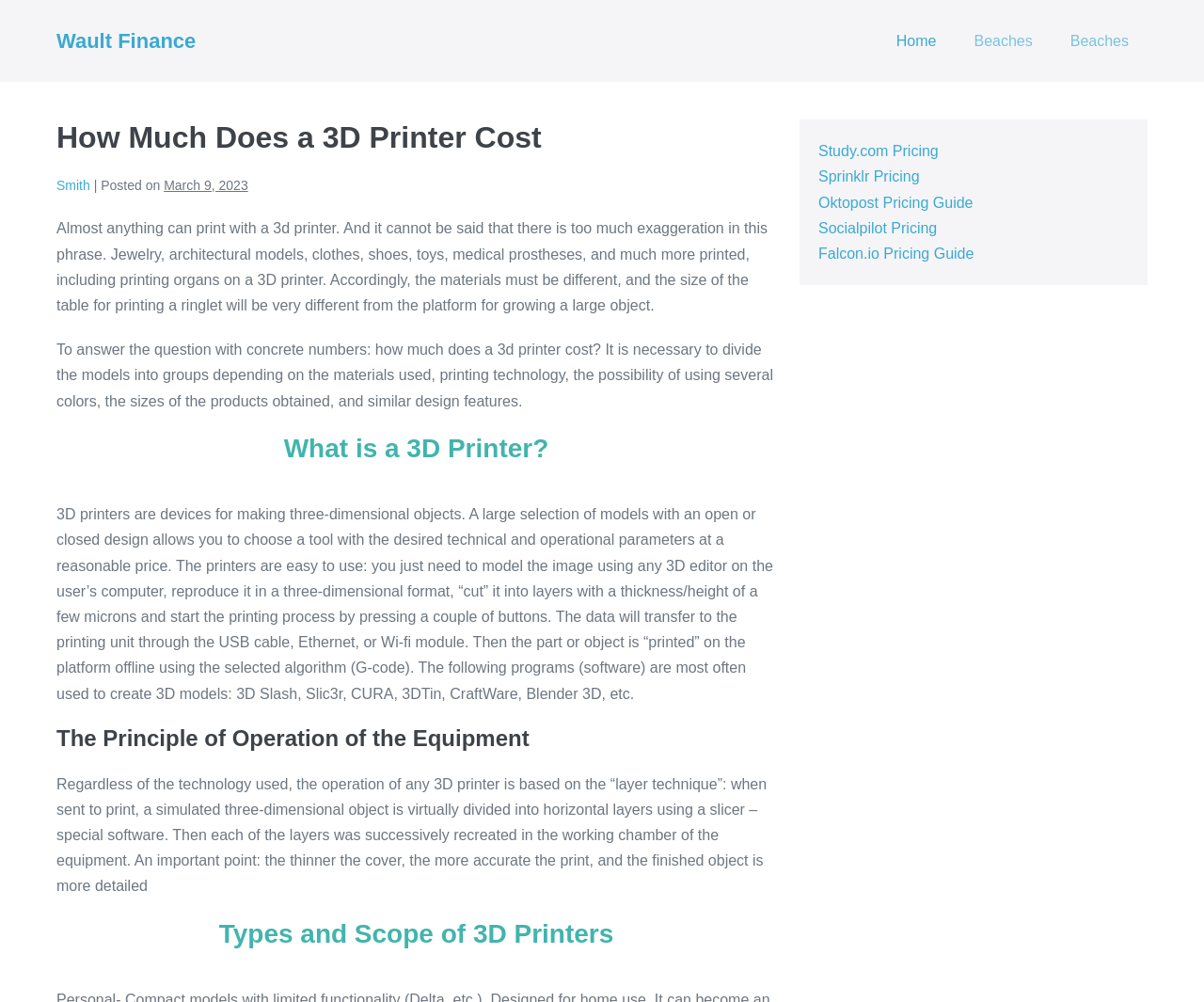Please find and generate the text of the main heading on the webpage.

How Much Does a 3D Printer Cost